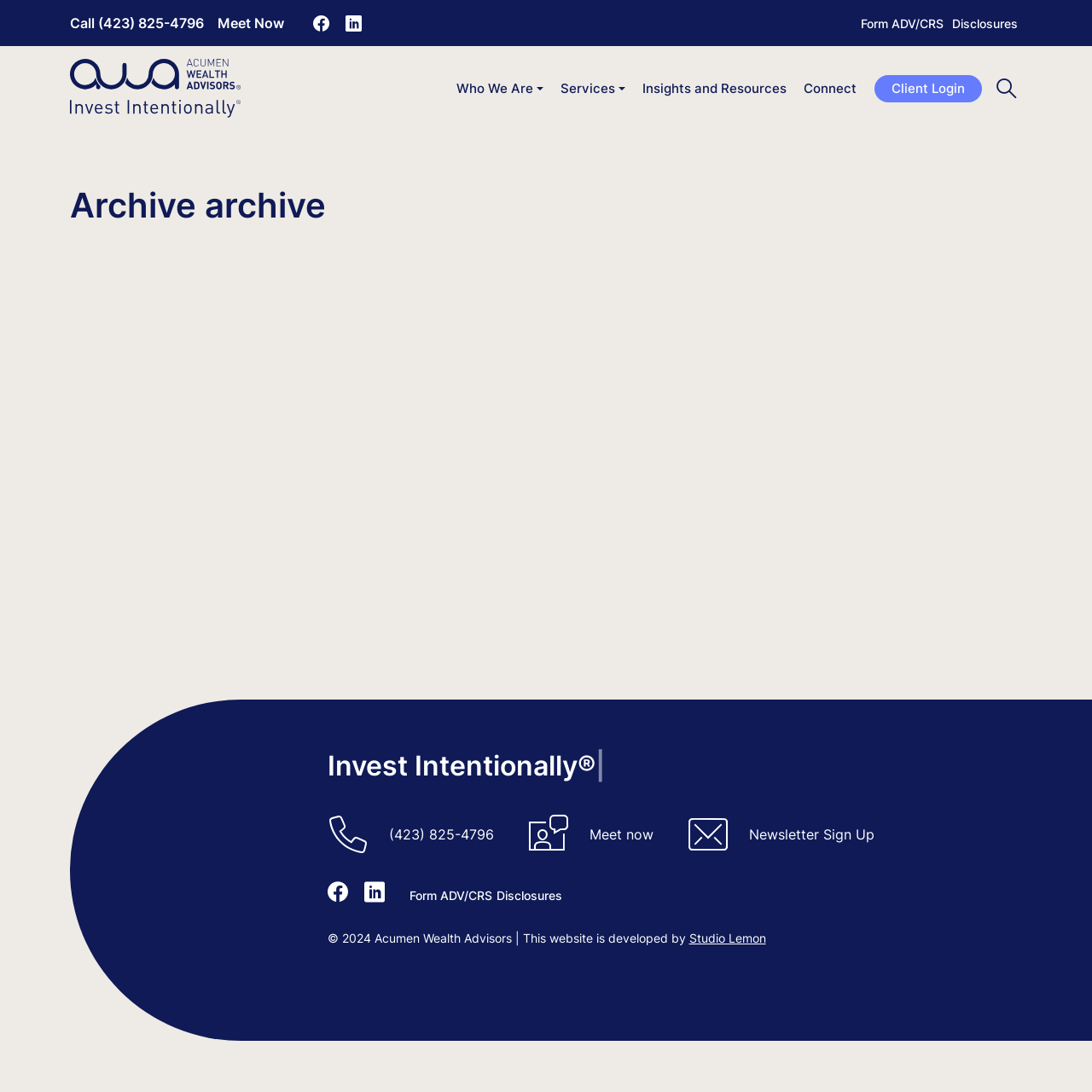Locate the bounding box coordinates of the segment that needs to be clicked to meet this instruction: "Meet with an advisor".

[0.199, 0.013, 0.26, 0.029]